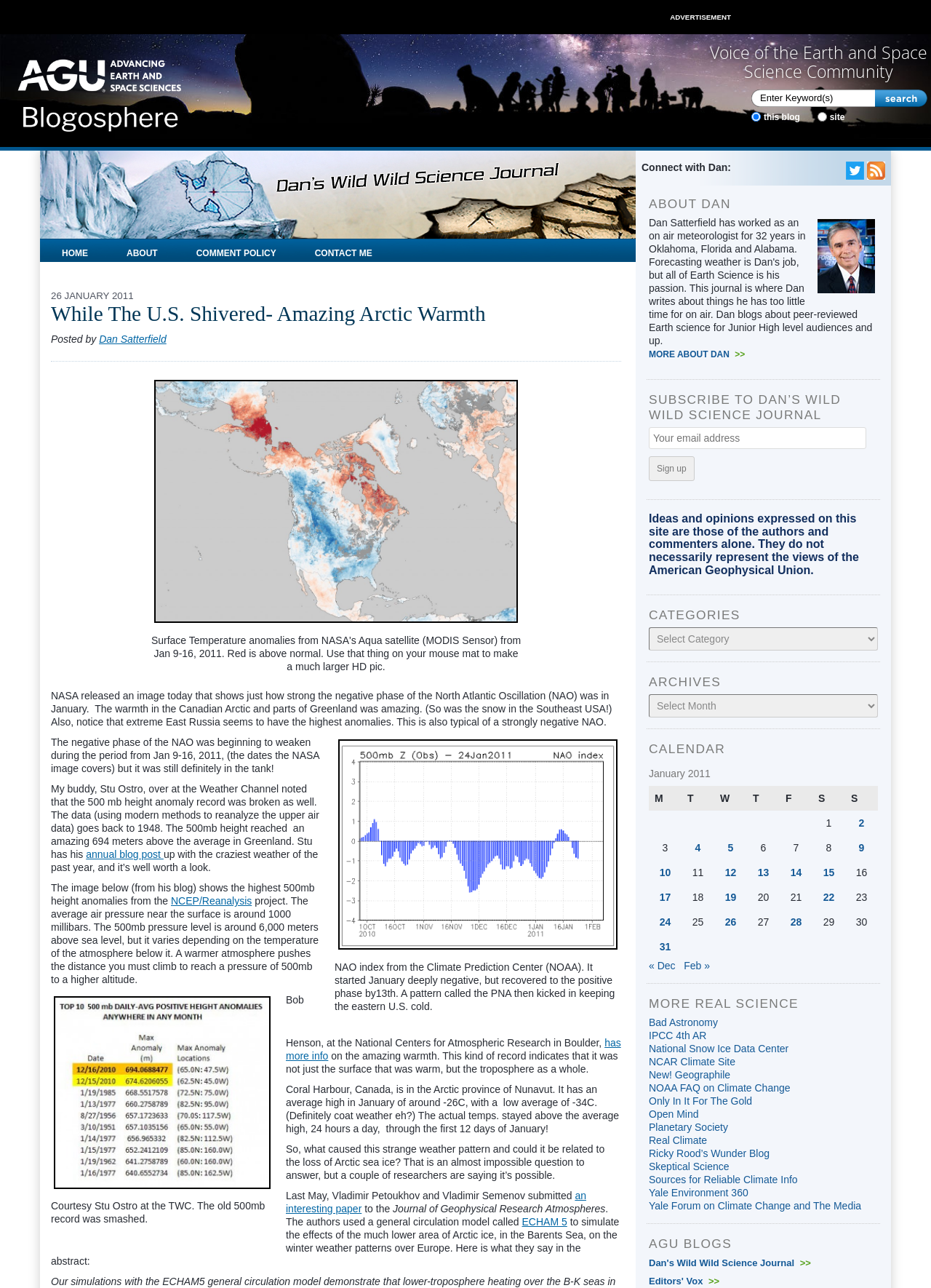Provide the bounding box coordinates in the format (top-left x, top-left y, bottom-right x, bottom-right y). All values are floating point numbers between 0 and 1. Determine the bounding box coordinate of the UI element described as: NOAA FAQ on Climate Change

[0.697, 0.891, 0.849, 0.9]